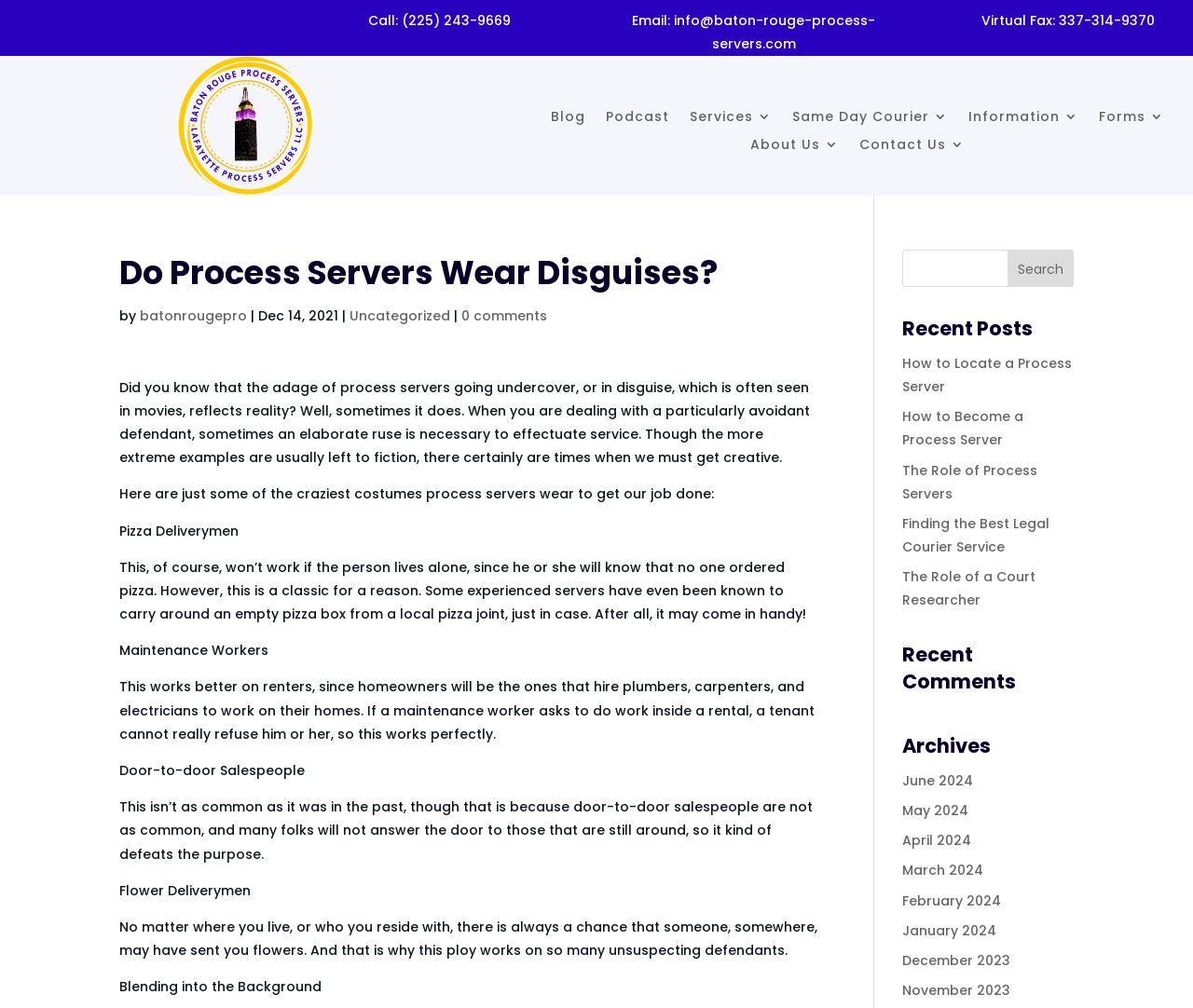Please predict the bounding box coordinates of the element's region where a click is necessary to complete the following instruction: "Search for something". The coordinates should be represented by four float numbers between 0 and 1, i.e., [left, top, right, bottom].

[0.756, 0.248, 0.9, 0.285]